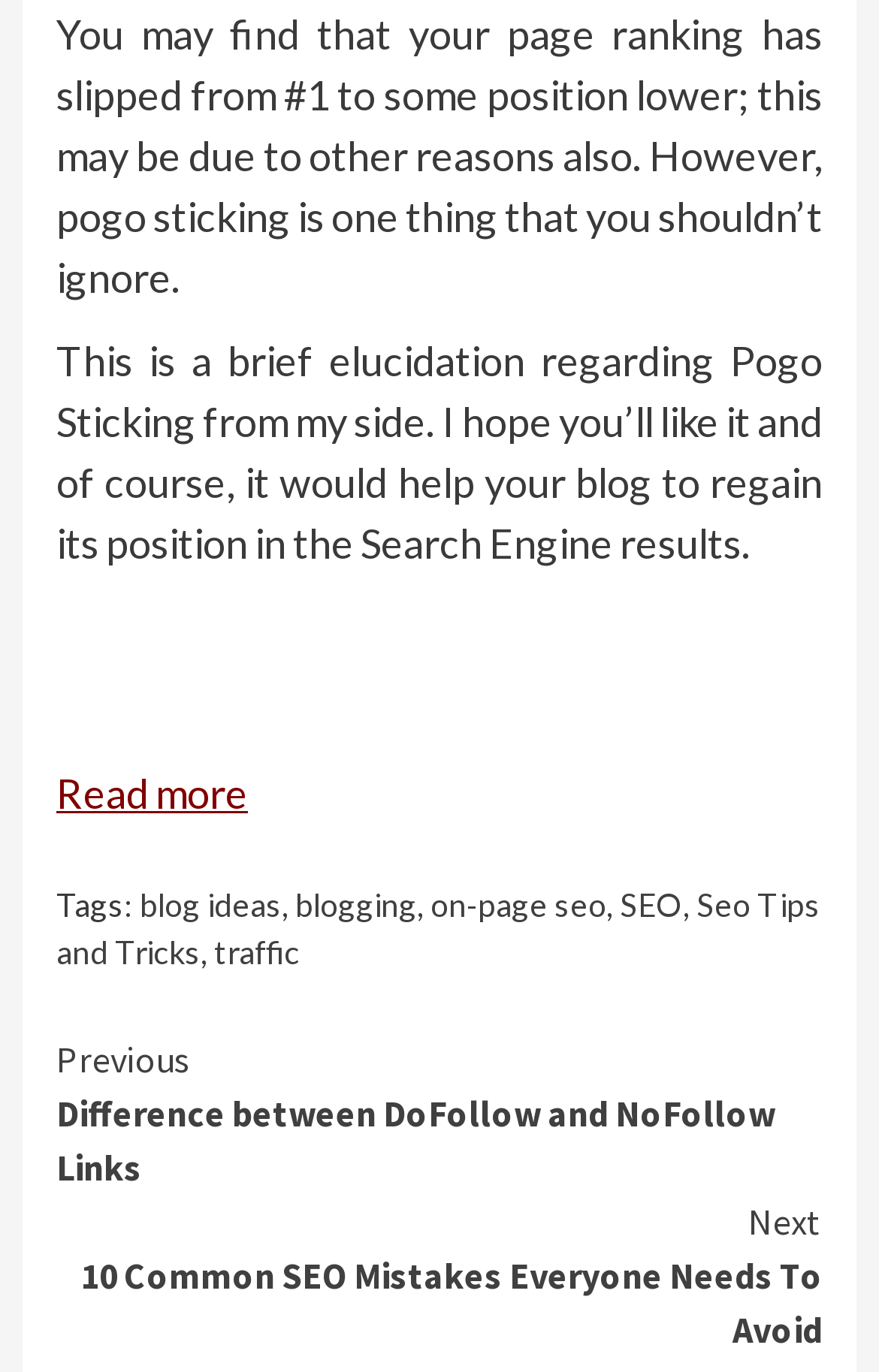How many tags are associated with this article?
Could you give a comprehensive explanation in response to this question?

The number of tags associated with this article can be determined by counting the links following the 'Tags:' label, which are 'blog ideas', 'blogging', 'on-page seo', 'SEO', 'Seo Tips and Tricks', and 'traffic'.